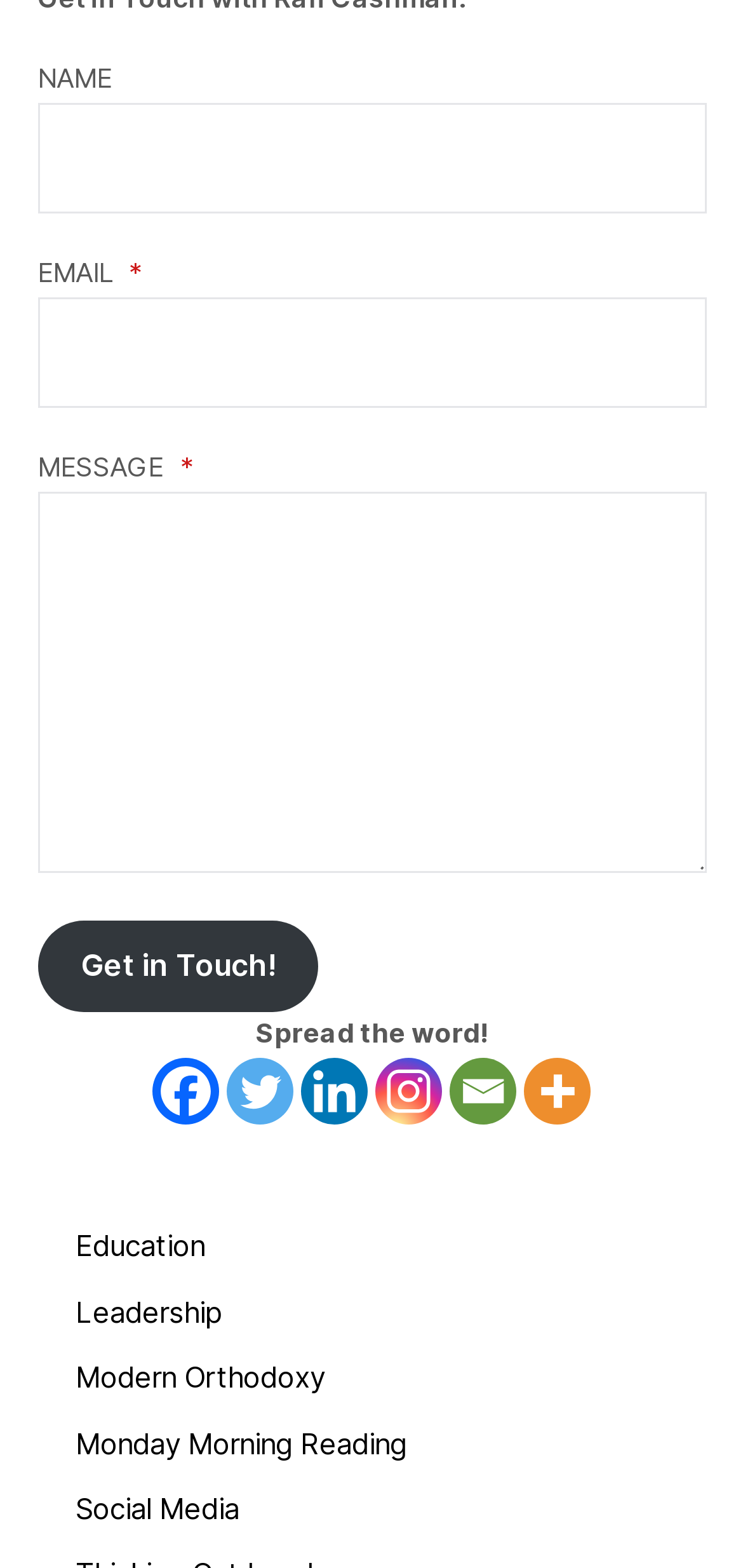Give a one-word or one-phrase response to the question: 
What is the purpose of the form?

Contact